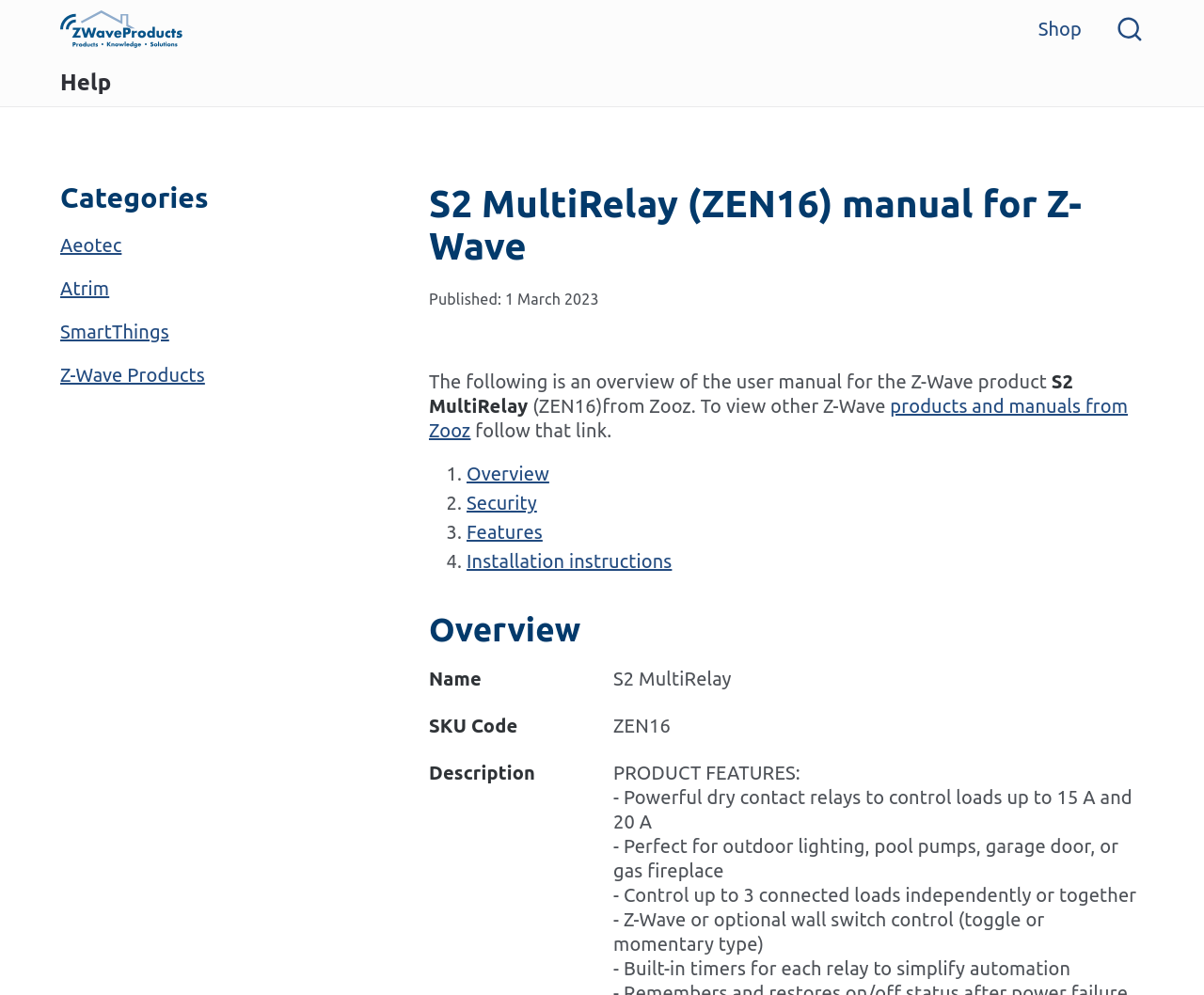How many connected loads can be controlled independently? Using the information from the screenshot, answer with a single word or phrase.

3